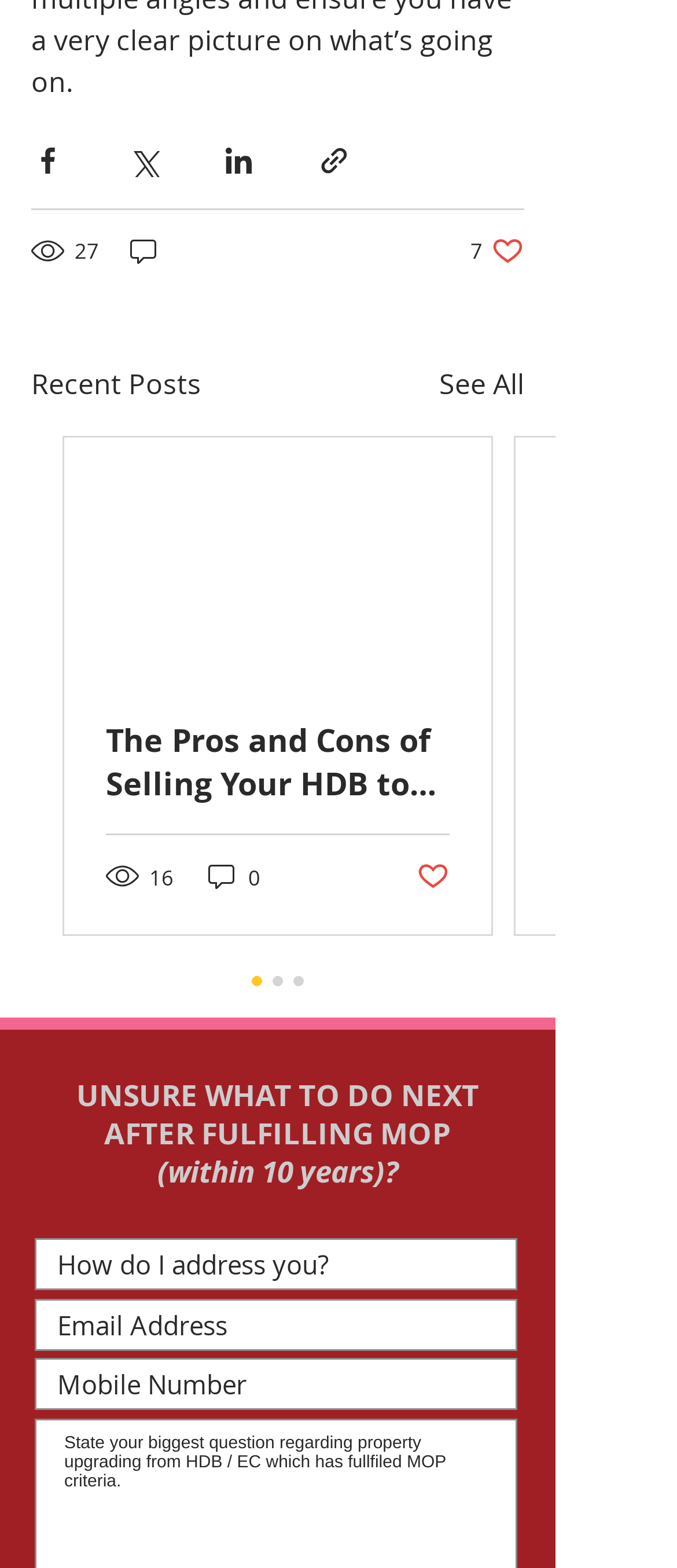How many likes does the first post have?
Respond with a short answer, either a single word or a phrase, based on the image.

7